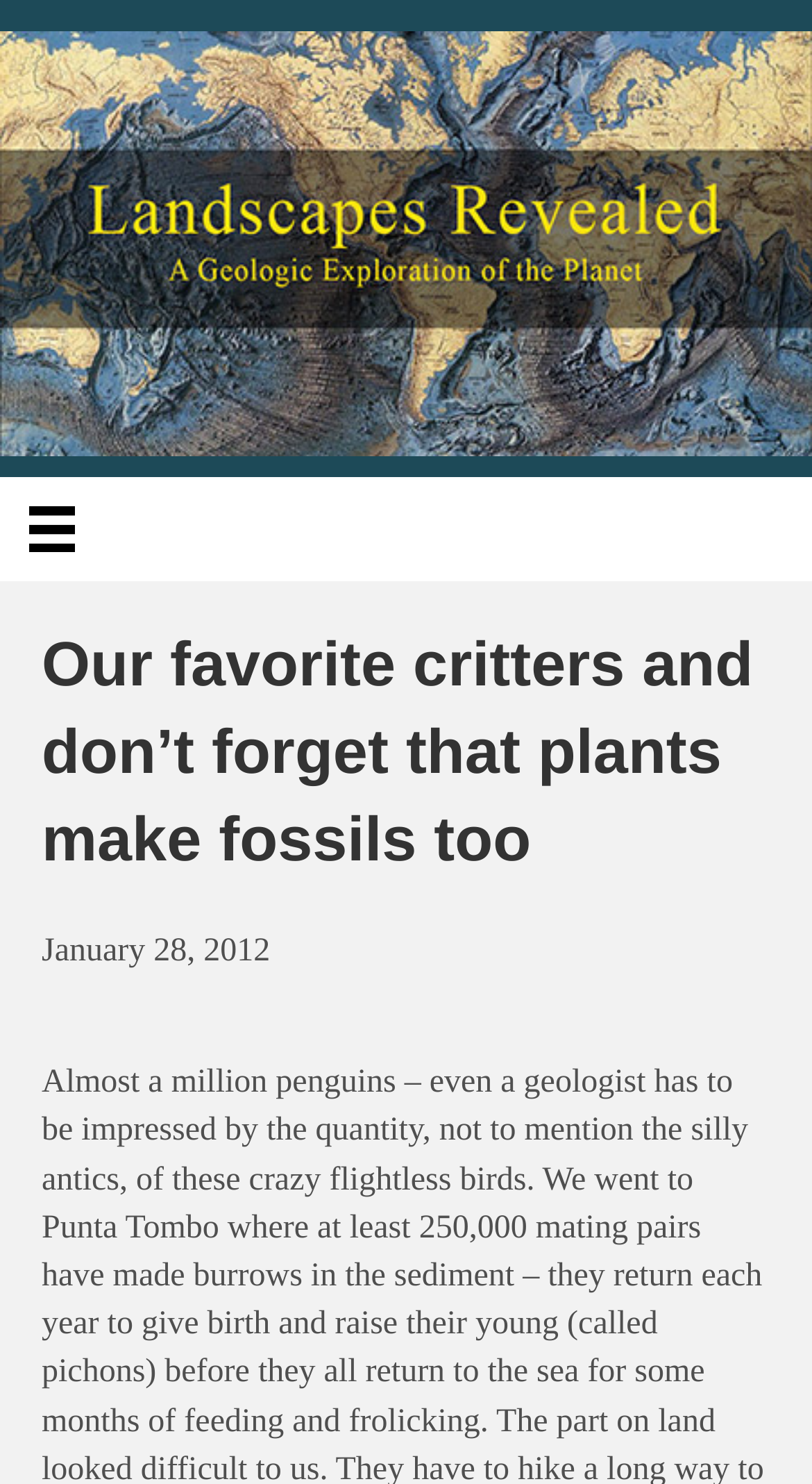What is the main heading of this webpage? Please extract and provide it.

Our favorite critters and don’t forget that plants make fossils too